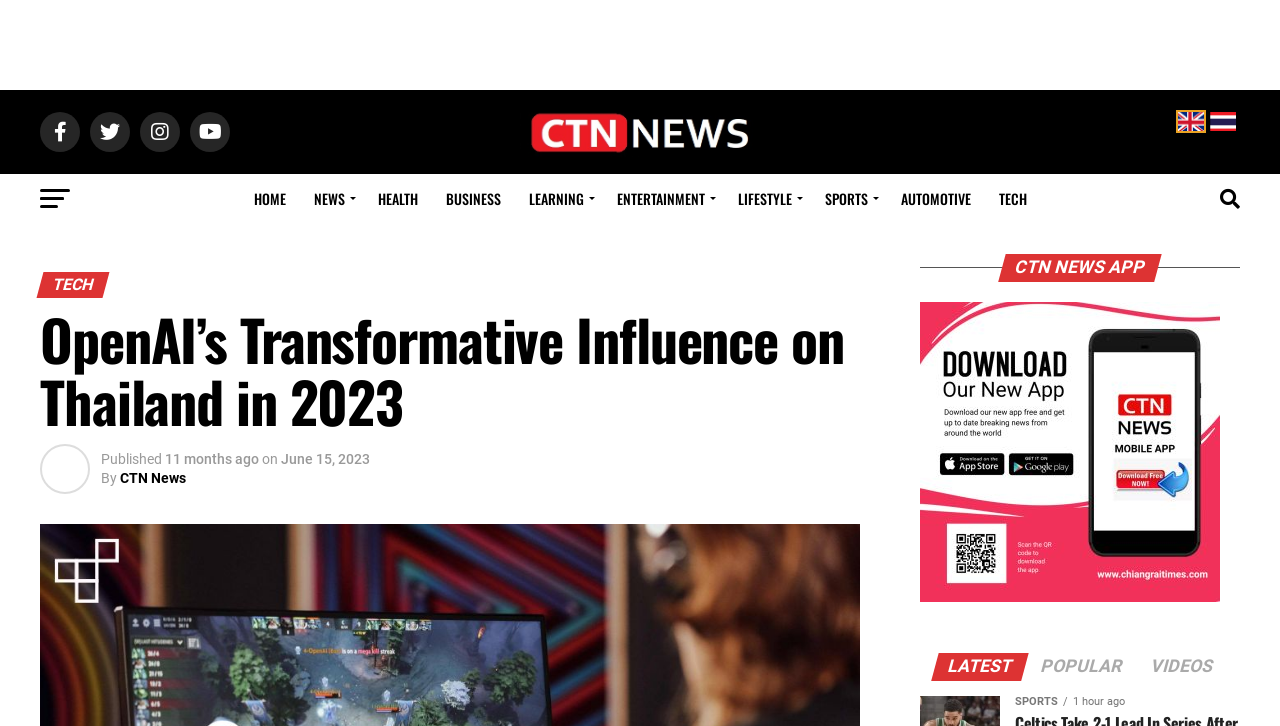How many options are available in the bottom menu?
Using the visual information, answer the question in a single word or phrase.

3